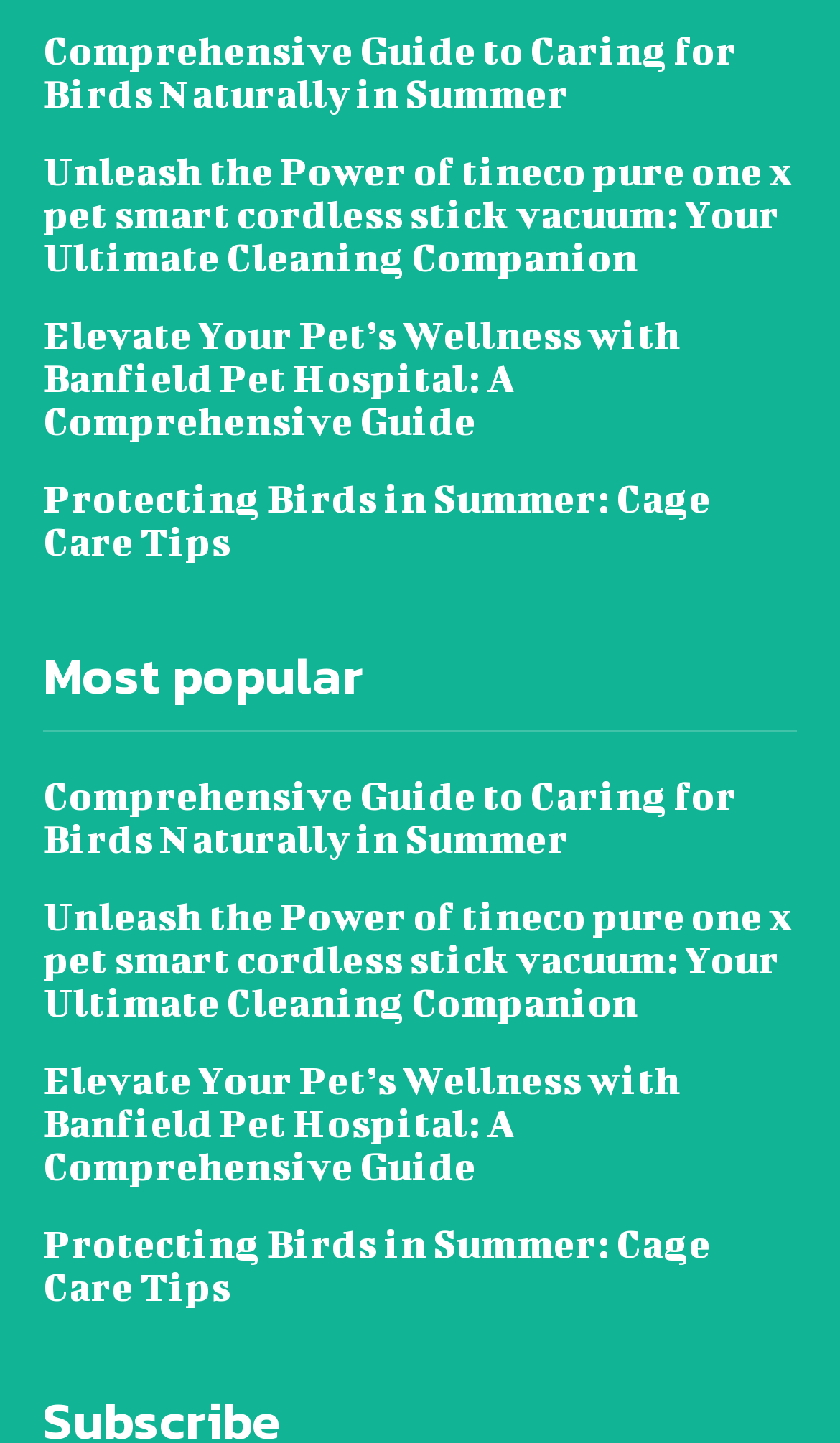Please indicate the bounding box coordinates of the element's region to be clicked to achieve the instruction: "view the most popular articles". Provide the coordinates as four float numbers between 0 and 1, i.e., [left, top, right, bottom].

[0.051, 0.451, 0.433, 0.487]